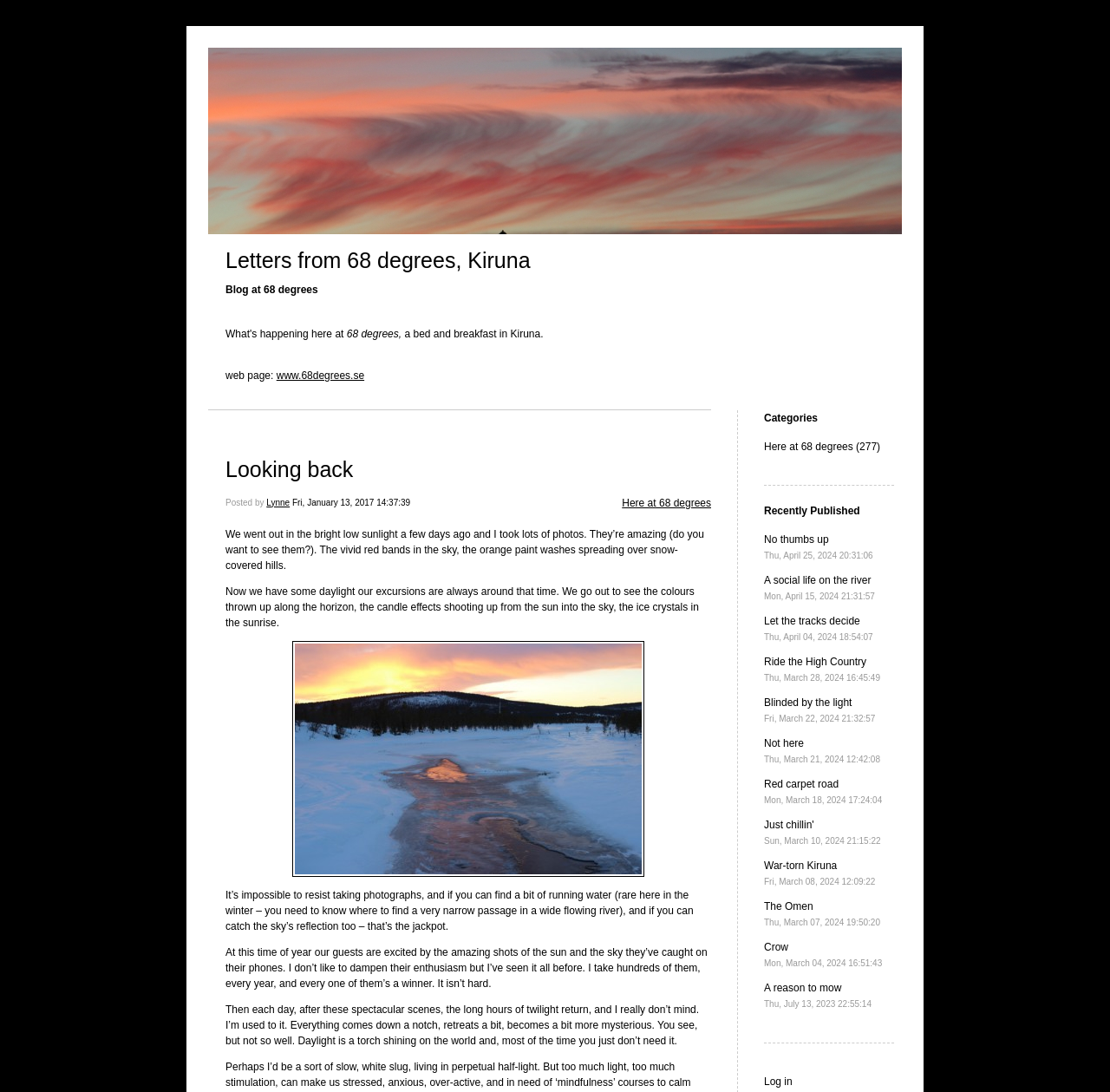What is the name of the blog?
Can you provide a detailed and comprehensive answer to the question?

The name of the blog can be inferred from the heading element 'Letters from 68 degrees, Kiruna' which is a child of the root element and has a bounding box coordinate of [0.203, 0.222, 0.641, 0.252]. This suggests that it is a prominent element on the webpage and likely represents the title of the blog.